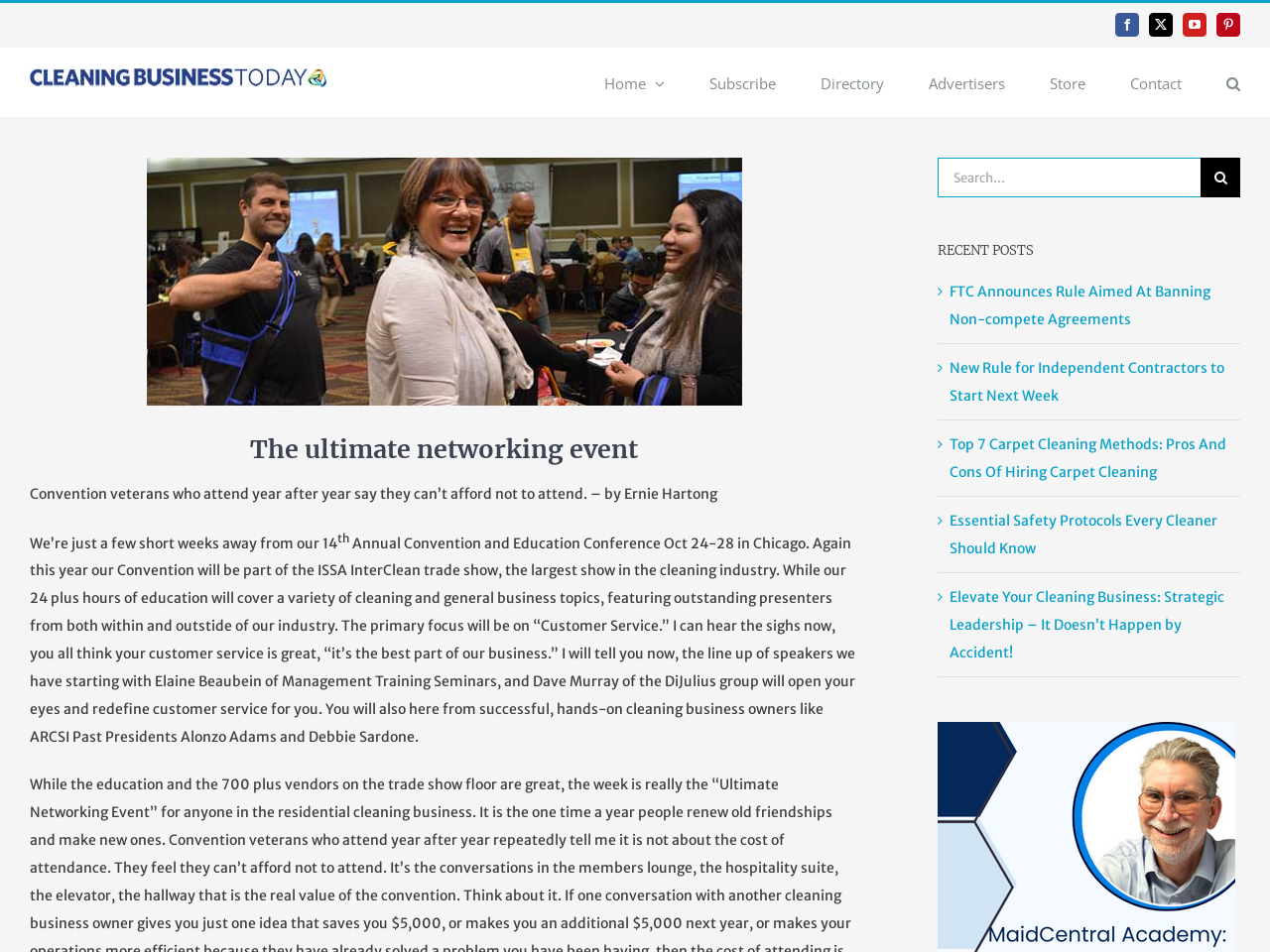How many social media links are there?
Provide a comprehensive and detailed answer to the question.

I counted the number of social media links by looking at the top right corner of the webpage and finding the links with Facebook, Twitter, YouTube, and Pinterest icons.